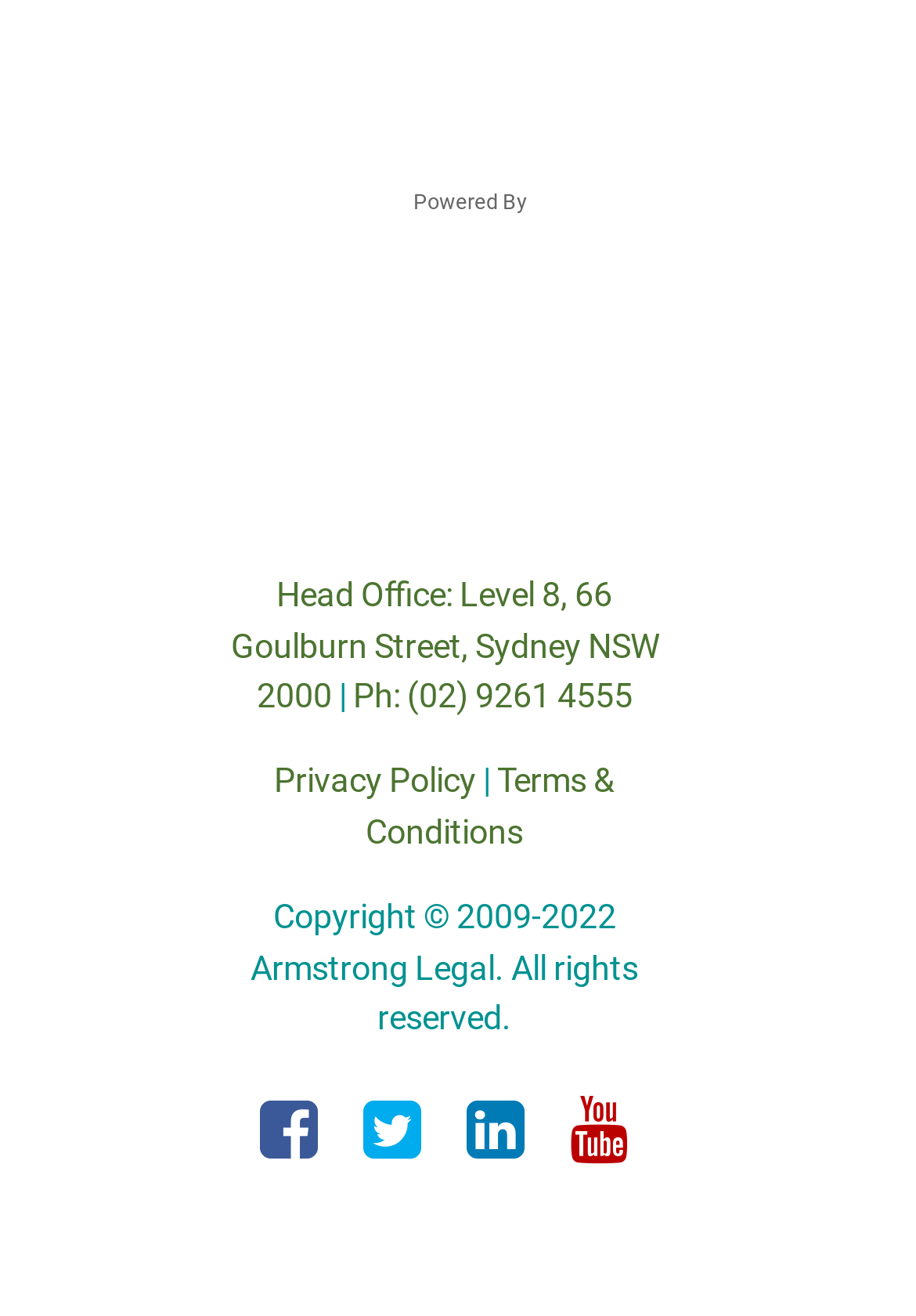What is the company name of the head office?
Please give a detailed and elaborate answer to the question based on the image.

I found the company name by looking at the address of the head office, which is 'Level 8, 66 Goulburn Street, Sydney NSW 2000'. The company name is mentioned as 'Armstrong Legal' in the copyright information at the bottom of the page.